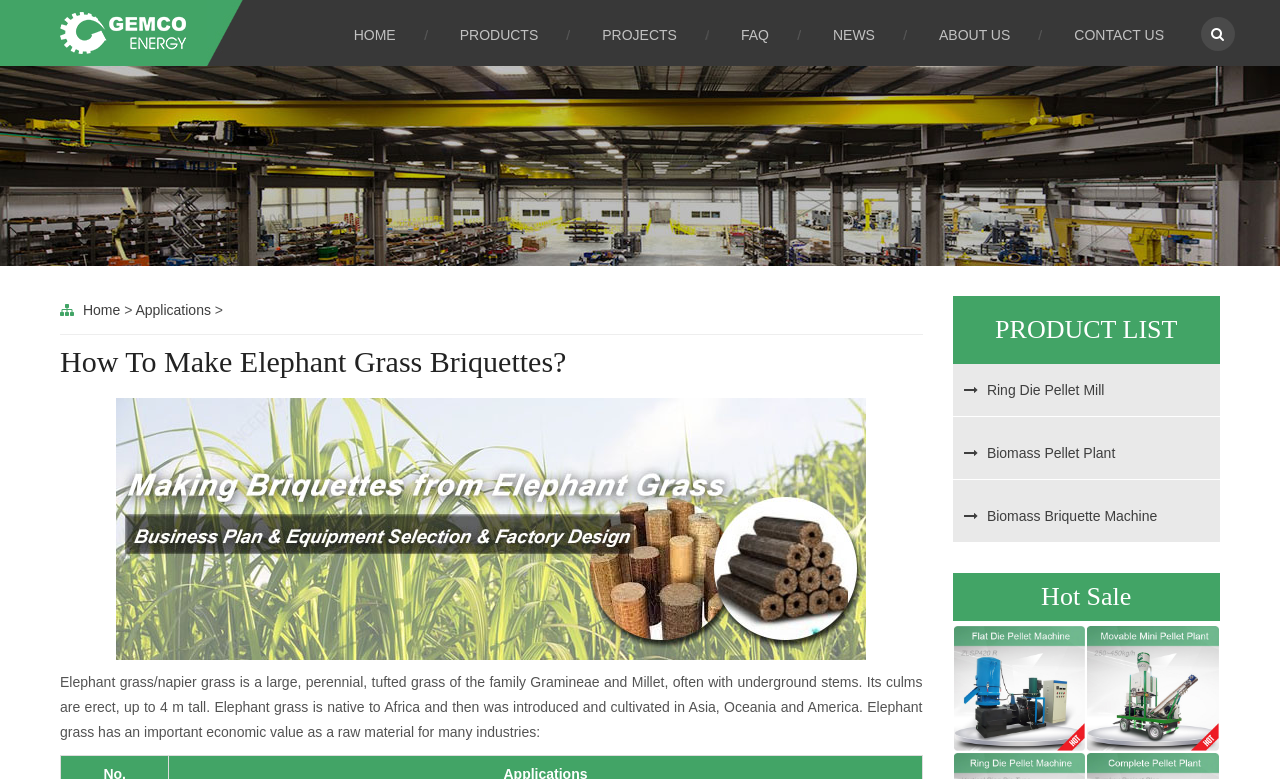What is the purpose of the links at the top of the webpage?
Please provide a comprehensive answer based on the information in the image.

The links at the top of the webpage, including 'HOME', 'PRODUCTS', 'PROJECTS', 'FAQ', 'NEWS', and 'ABOUT US', are likely for navigation purposes, allowing users to access different sections of the website. The bounding box coordinates of these links suggest that they are placed horizontally at the top of the webpage.